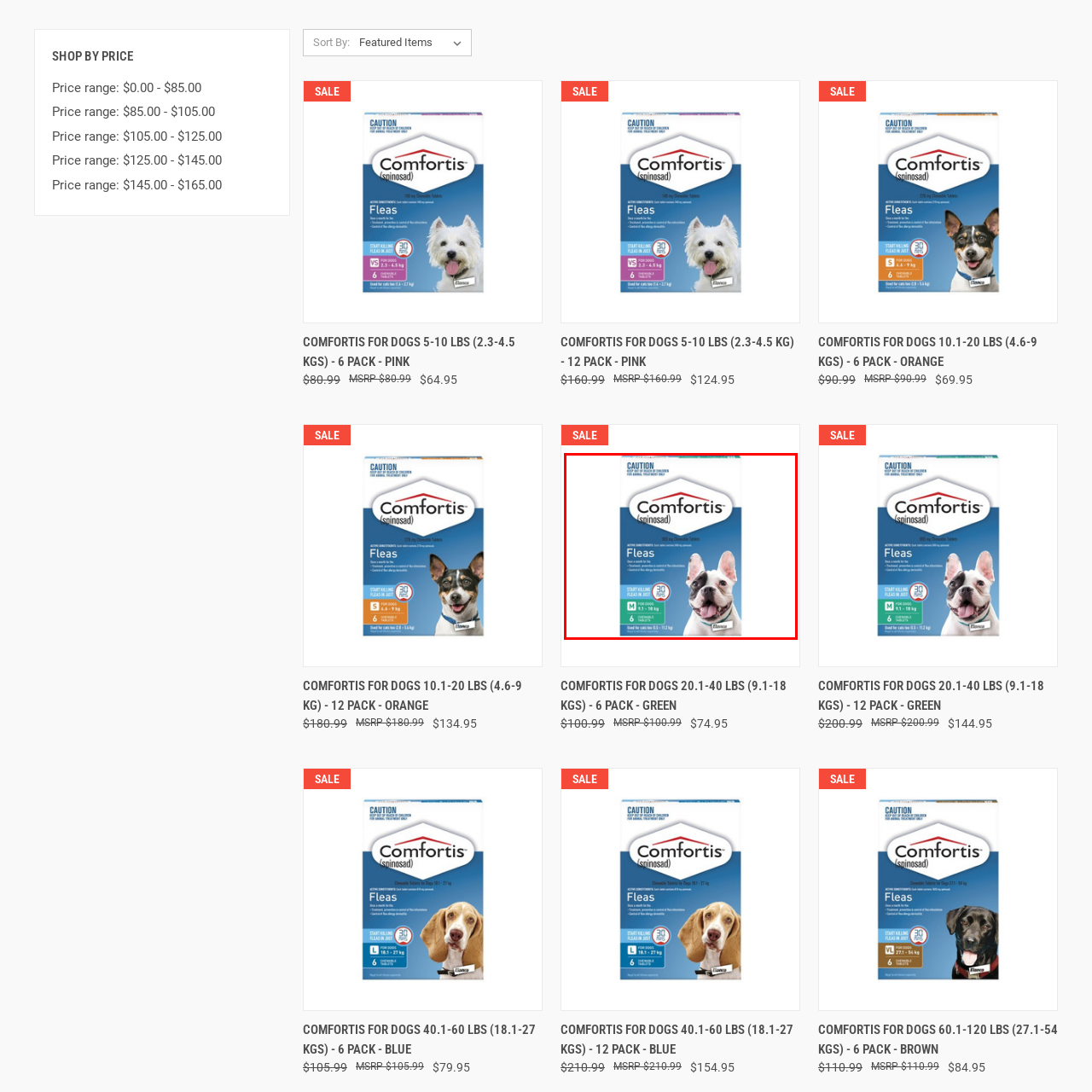How many months' supply of tablets are in the package?
Please review the image inside the red bounding box and answer using a single word or phrase.

Six months